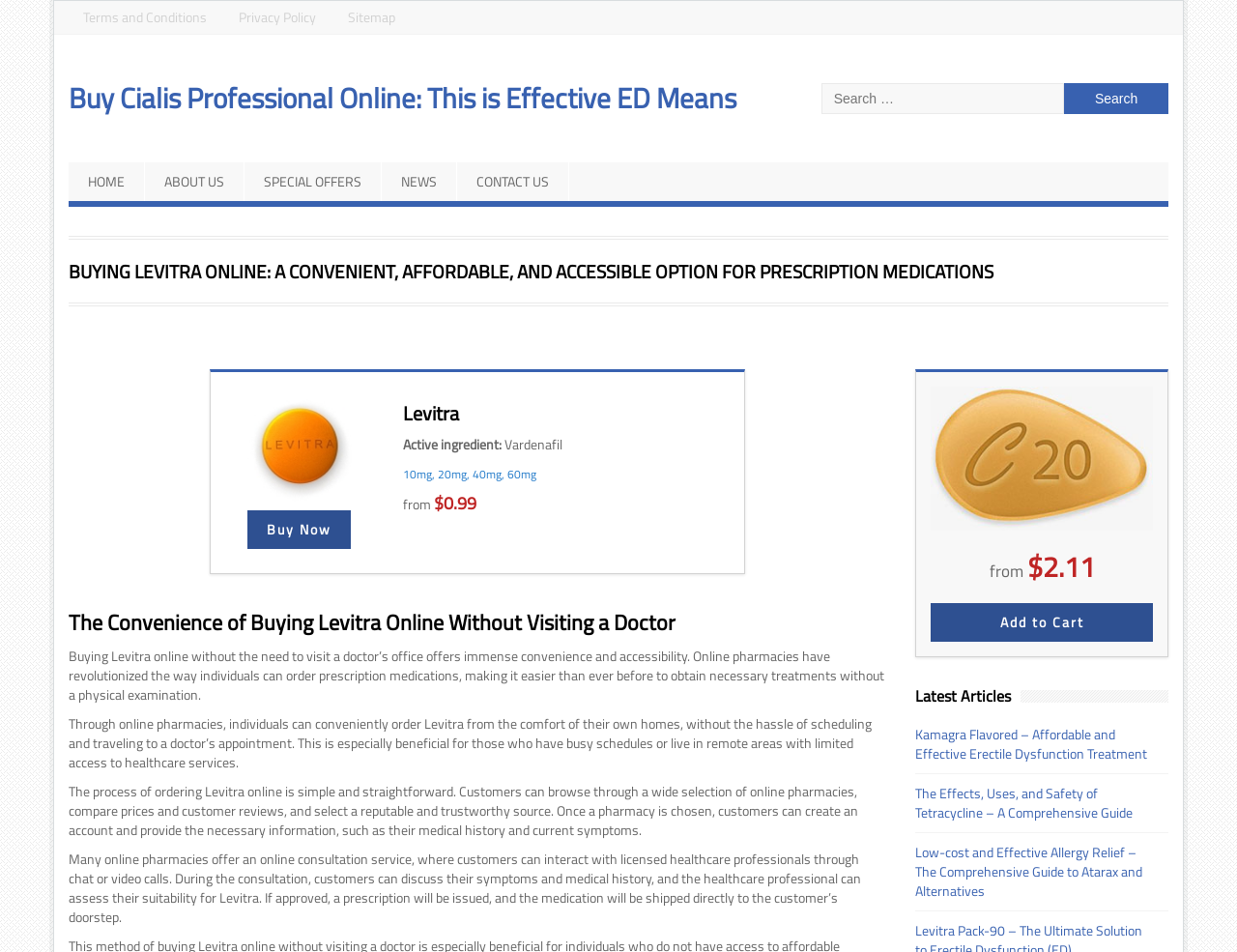What is the price of Levitra 10mg, 20mg, 40mg, 60mg?
Refer to the screenshot and answer in one word or phrase.

$0.99